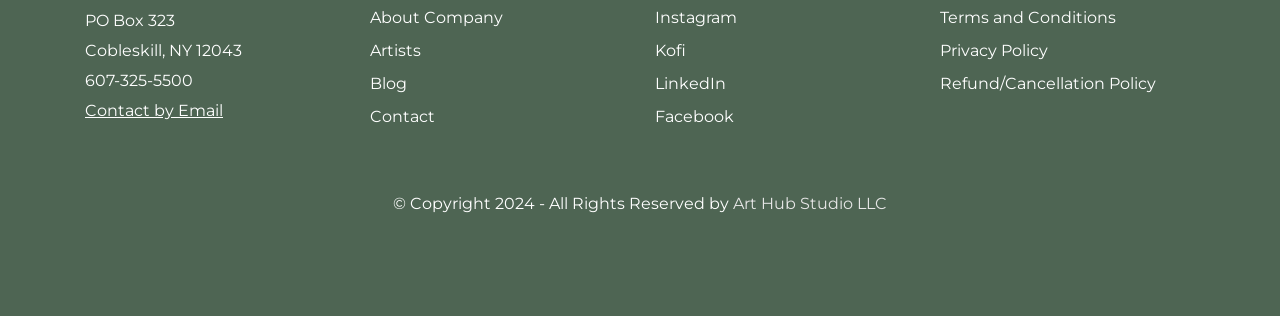What is the company's address?
Look at the image and answer the question using a single word or phrase.

PO Box 323, Cobleskill, NY 12043